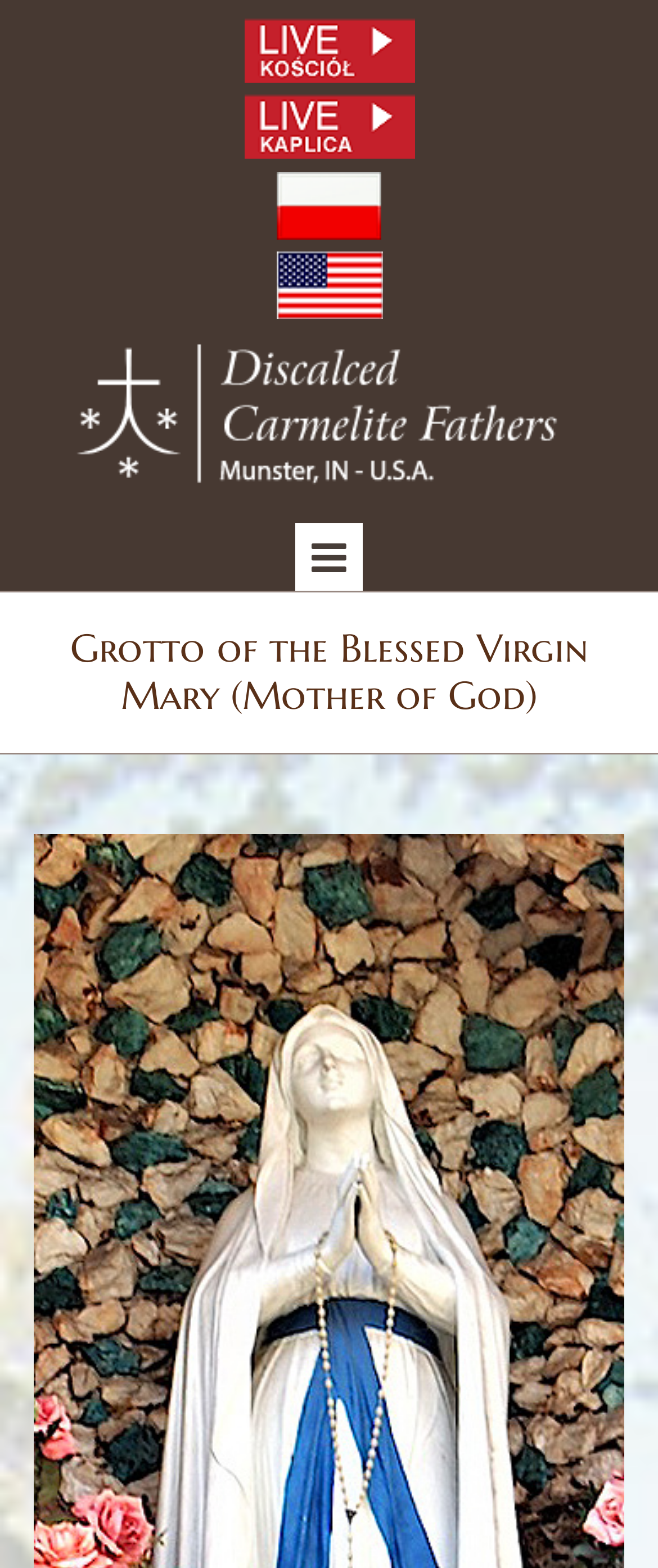What is the text of the first static text element?
Using the visual information from the image, give a one-word or short-phrase answer.

Grotto of the Blessed Virgin Mary (Mother of God)